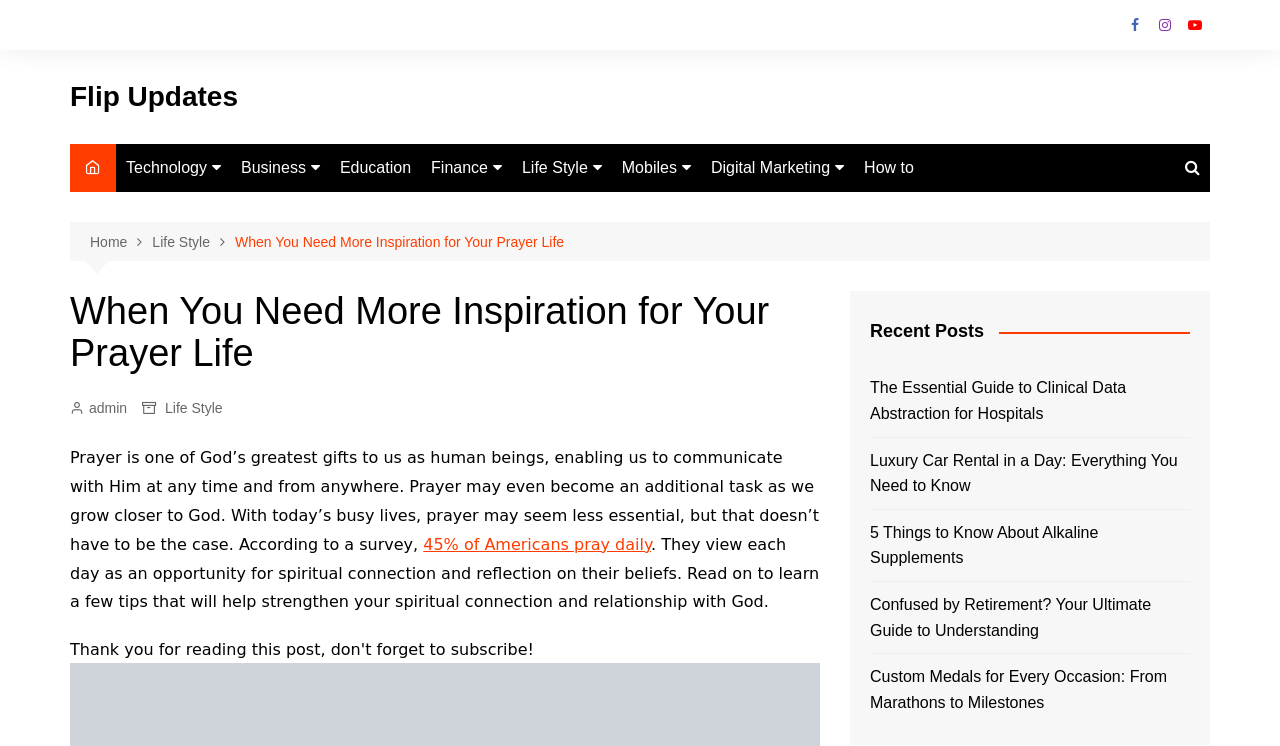What is the main topic of this webpage?
Examine the screenshot and reply with a single word or phrase.

Prayer Life